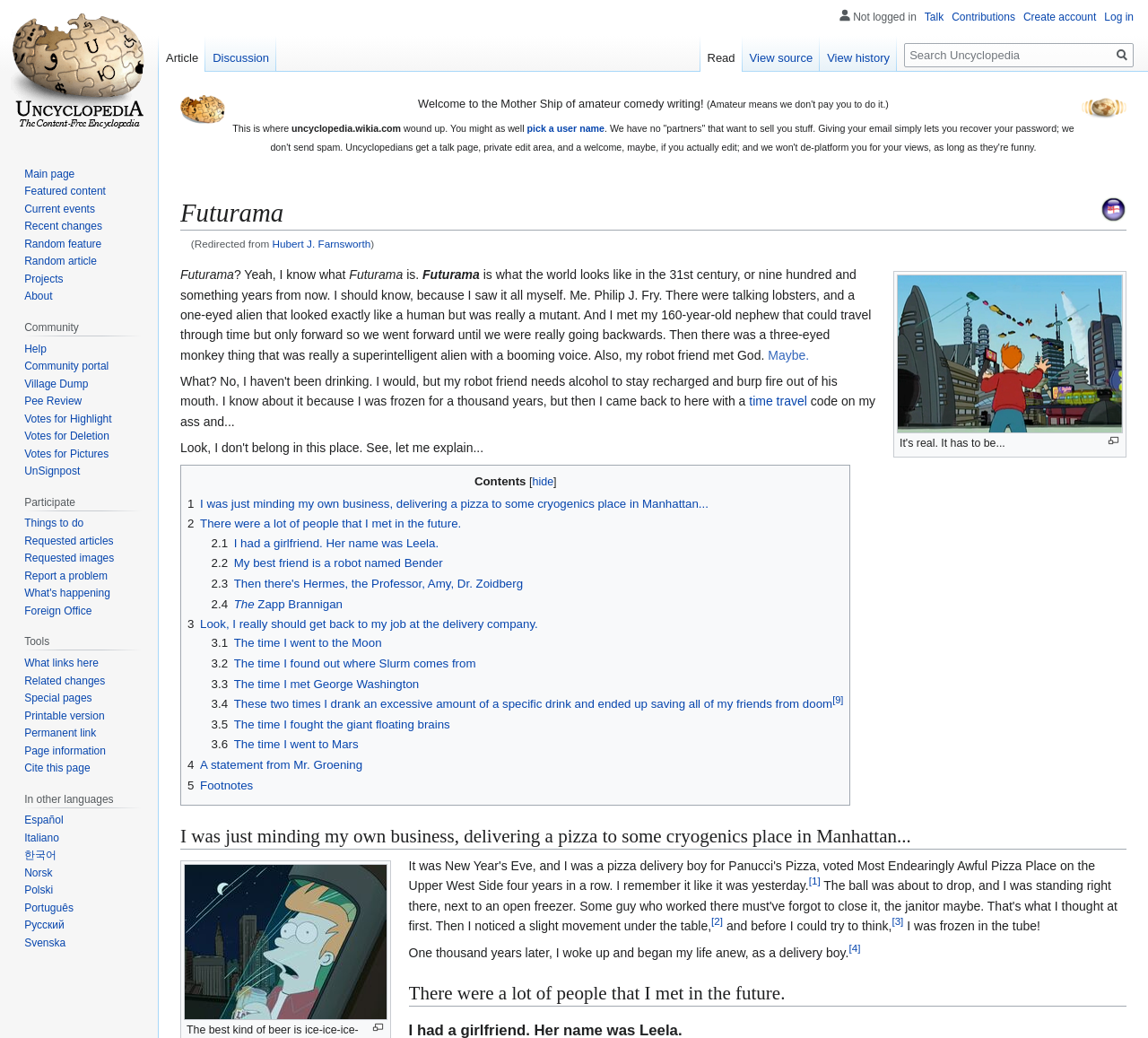Please examine the image and provide a detailed answer to the question: What is the name of the robot friend mentioned in the story?

The name of the robot friend mentioned in the story can be found in the text 'My best friend is a robot named Bender' which indicates that the robot friend is named Bender.